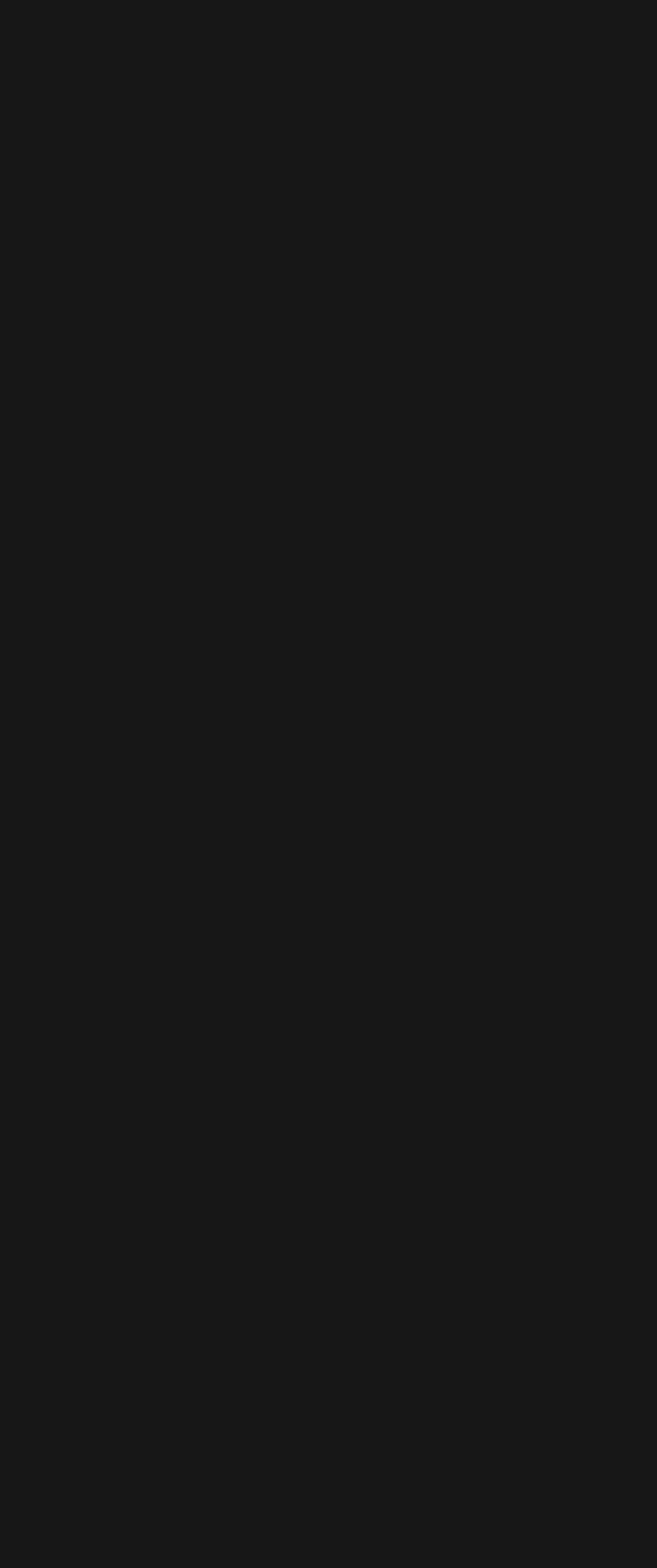Is there a way to submit poetry on the page?
Please provide a comprehensive answer based on the information in the image.

I saw a link that says 'Submit Your Poetry' at the top of the page, which suggests that users can submit their poetry through this website.